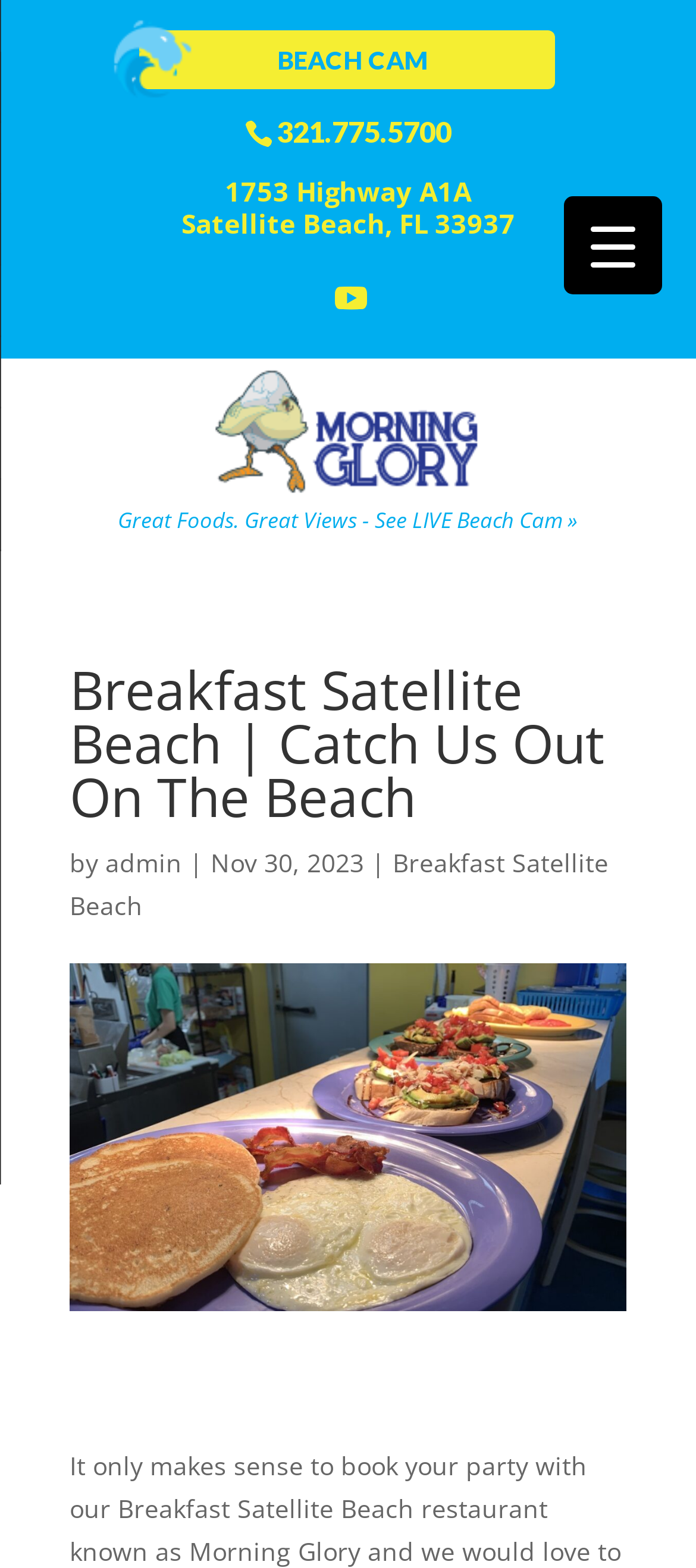Please determine the bounding box coordinates for the element with the description: "parent_node: 321.775.5700 aria-label="Menu Trigger"".

[0.809, 0.125, 0.95, 0.188]